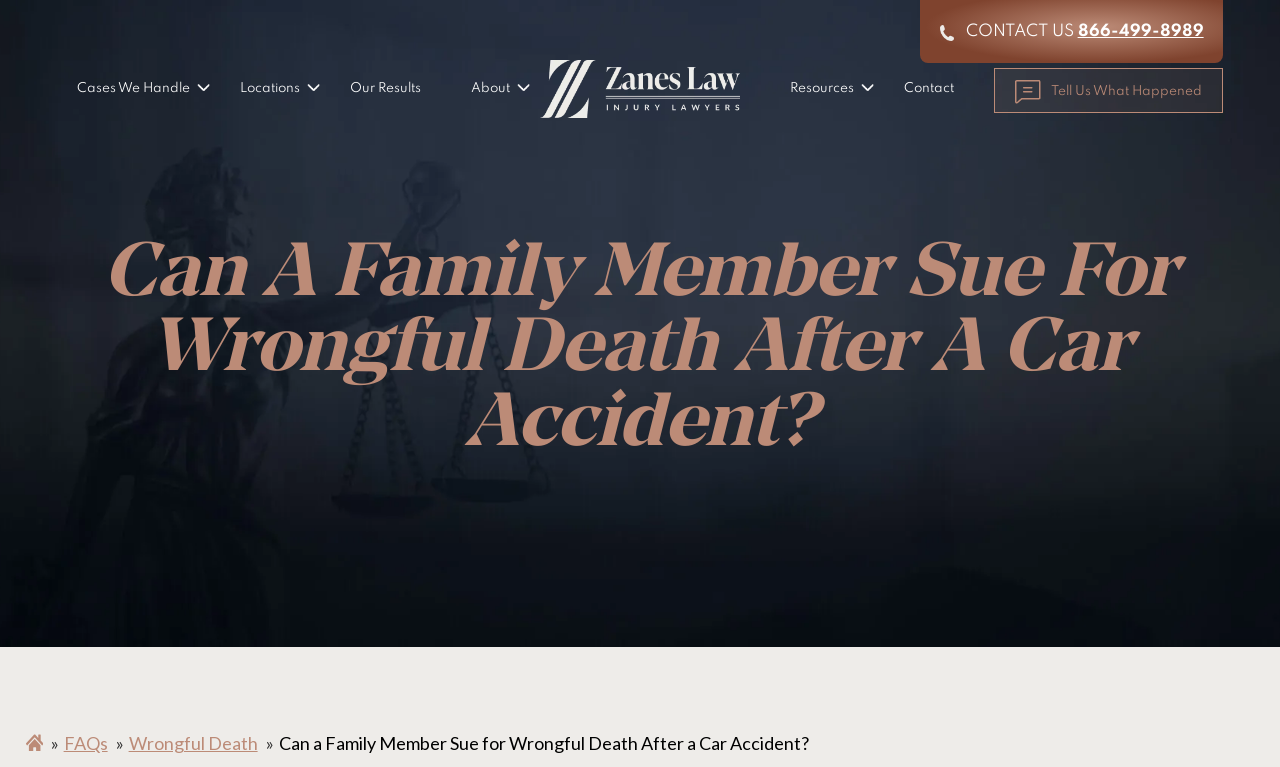What is the topic of the main content?
Refer to the image and give a detailed answer to the question.

I inferred the topic of the main content by looking at the heading 'Can A Family Member Sue For Wrongful Death After A Car Accident?' and the surrounding text, which suggests that the page is discussing wrongful death claims.